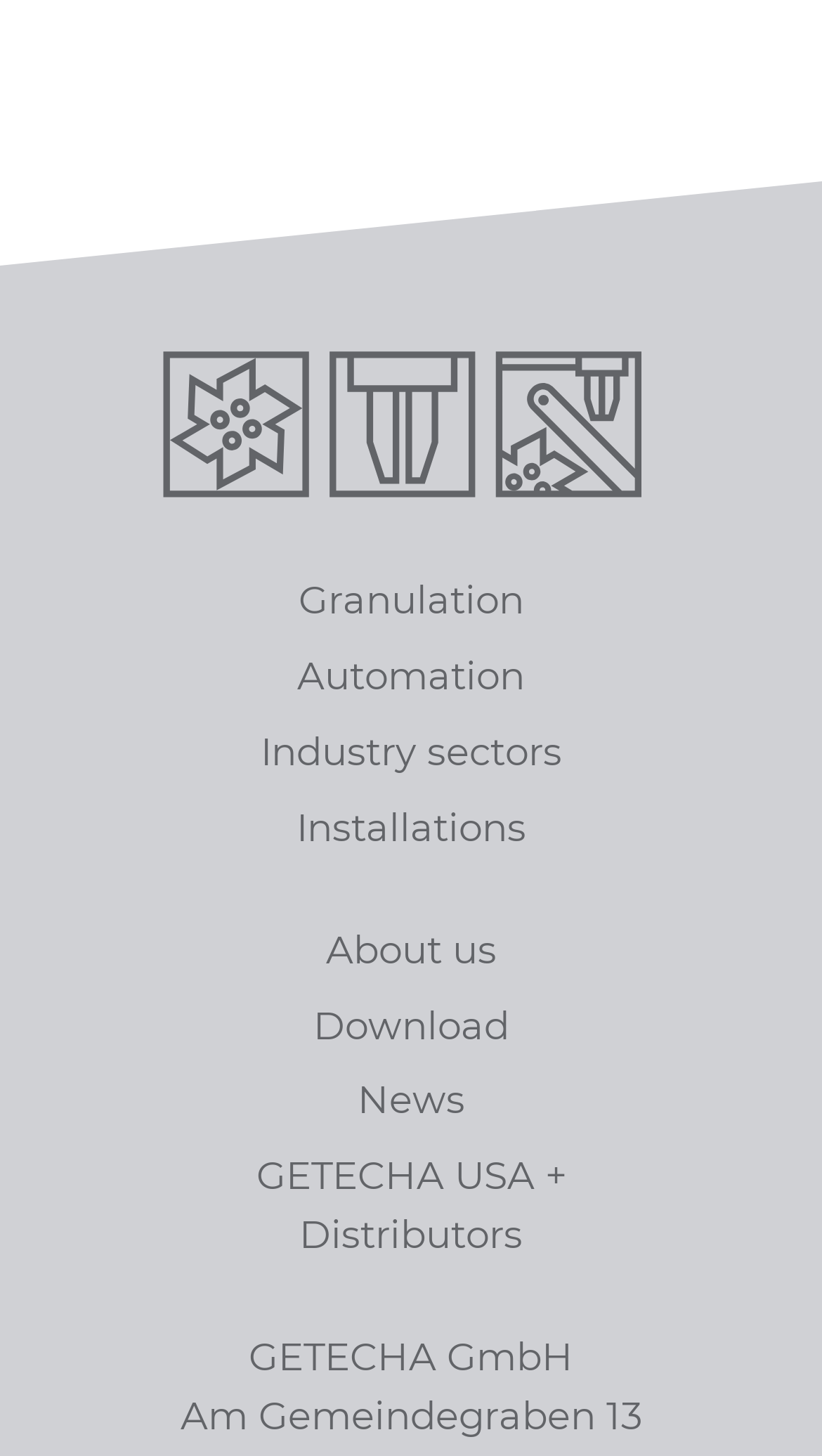Please identify the coordinates of the bounding box for the clickable region that will accomplish this instruction: "Follow on Facebook".

None